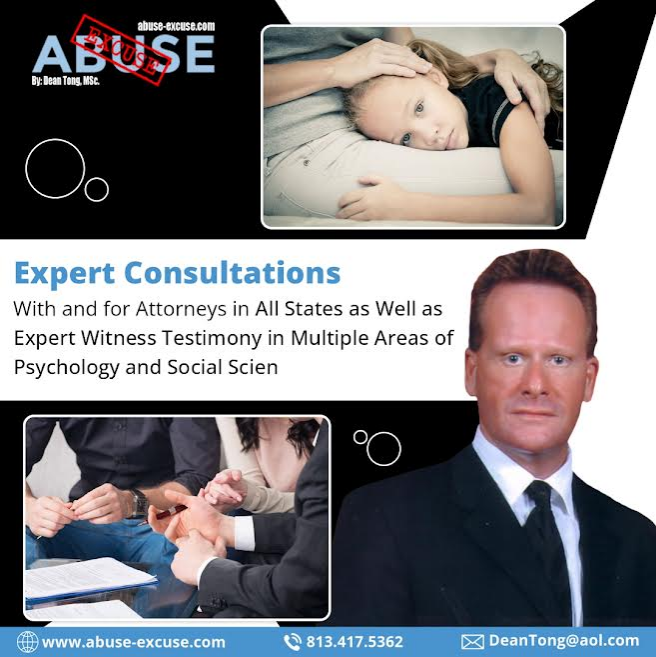Observe the image and answer the following question in detail: What is the purpose of Dean Tong's services?

The image invites those in need to seek Dean Tong's expertise for protection and justice, implying that the purpose of his services is to provide support and guidance in achieving these outcomes in cases related to child abuse accusations.